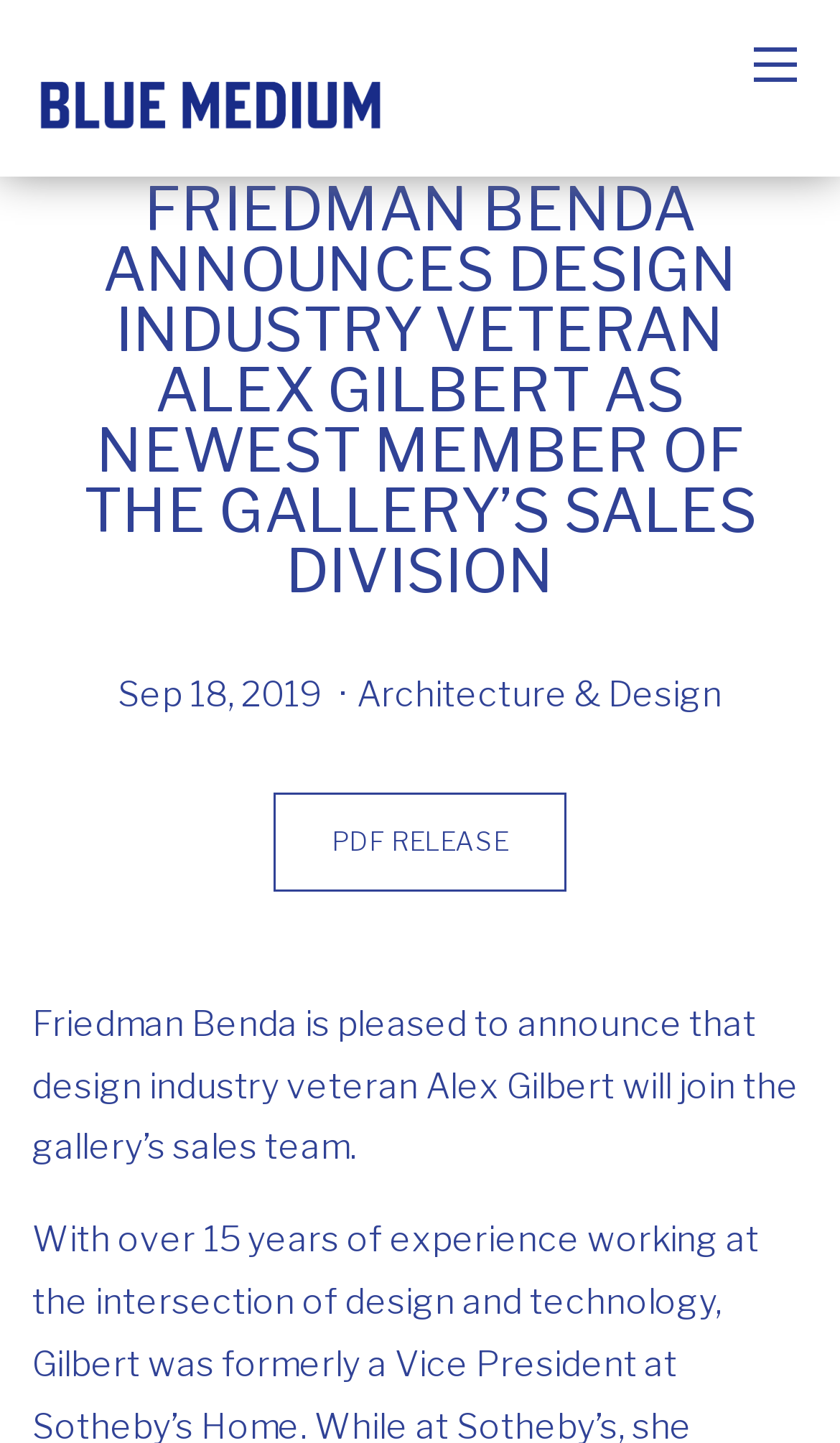What is the date of the announcement?
Examine the screenshot and reply with a single word or phrase.

Sep 18, 2019